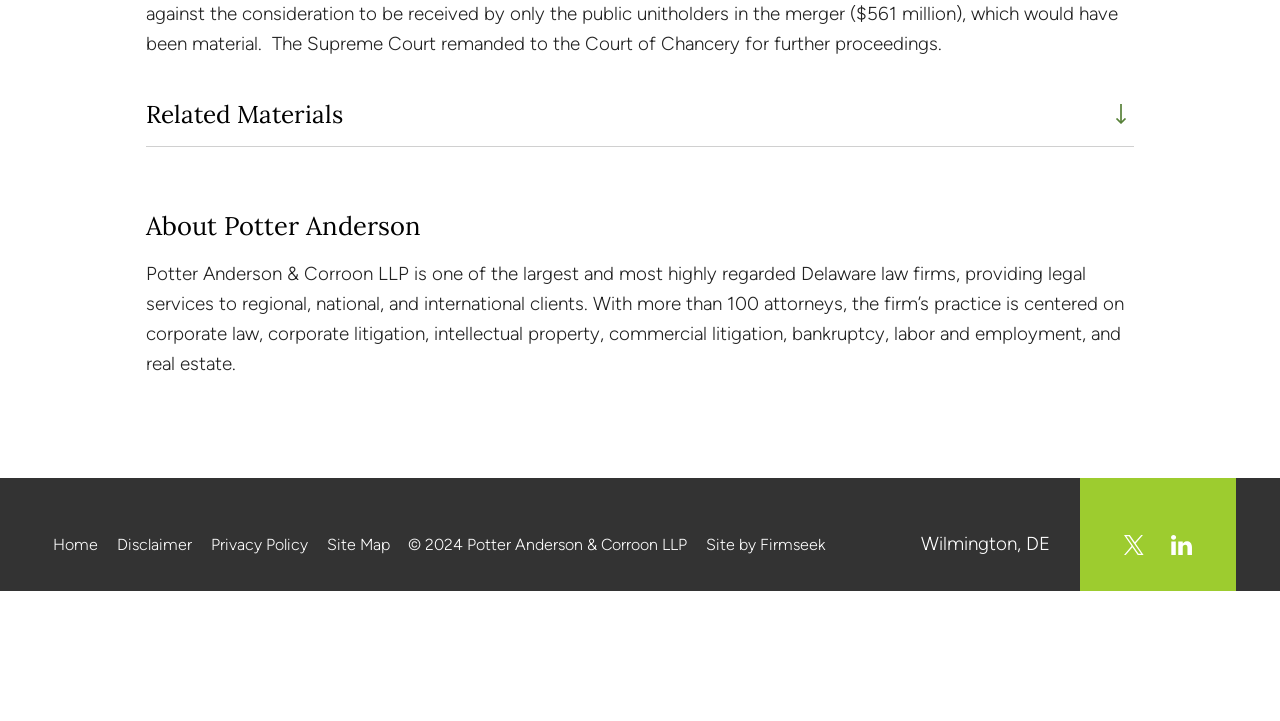Given the element description "Wilmington, DE" in the screenshot, predict the bounding box coordinates of that UI element.

[0.72, 0.739, 0.82, 0.77]